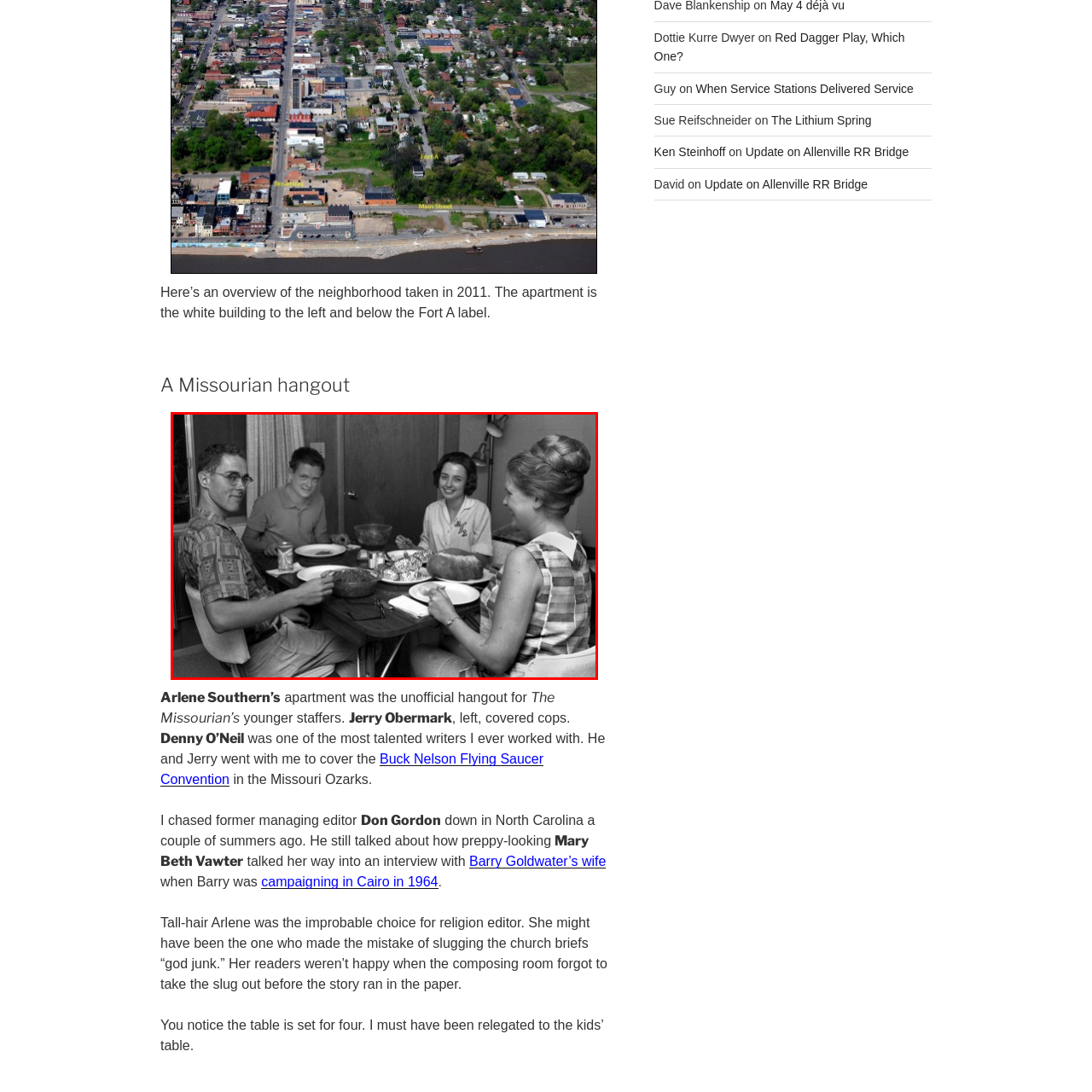Explain in detail what is happening within the highlighted red bounding box in the image.

In this nostalgic black-and-white photograph, four individuals gather around a modest dining table, creating an inviting and intimate atmosphere reminiscent of the early 1960s. The setting reflects a casual meal, with each person enjoying their share of food plated on individual white dishes. To the left, a young man wears glasses and a patterned shirt, holding a spoon as he smiles warmly at the camera. Next to him is another young man casually dressed in a light sweater, joining in the friendly mood.

Opposite them, two women sit side by side. One of the women, dressed in a white top with a distinct initial embroidered on it, appears engaged in conversation, her expression lively and animated. The other, with elegantly styled hair, looks at the camera with a sense of delight, showcasing the scene's camaraderie.

The background hints at a homely environment, featuring wooden paneling and simple decor. The meal setting is further accentuated by a steaming bowl at the table's center and a can of soda, suggesting a casual and enjoyable gathering that reflects a cherished memory in this picturesque neighborhood, encapsulating the essence of community and friendship.